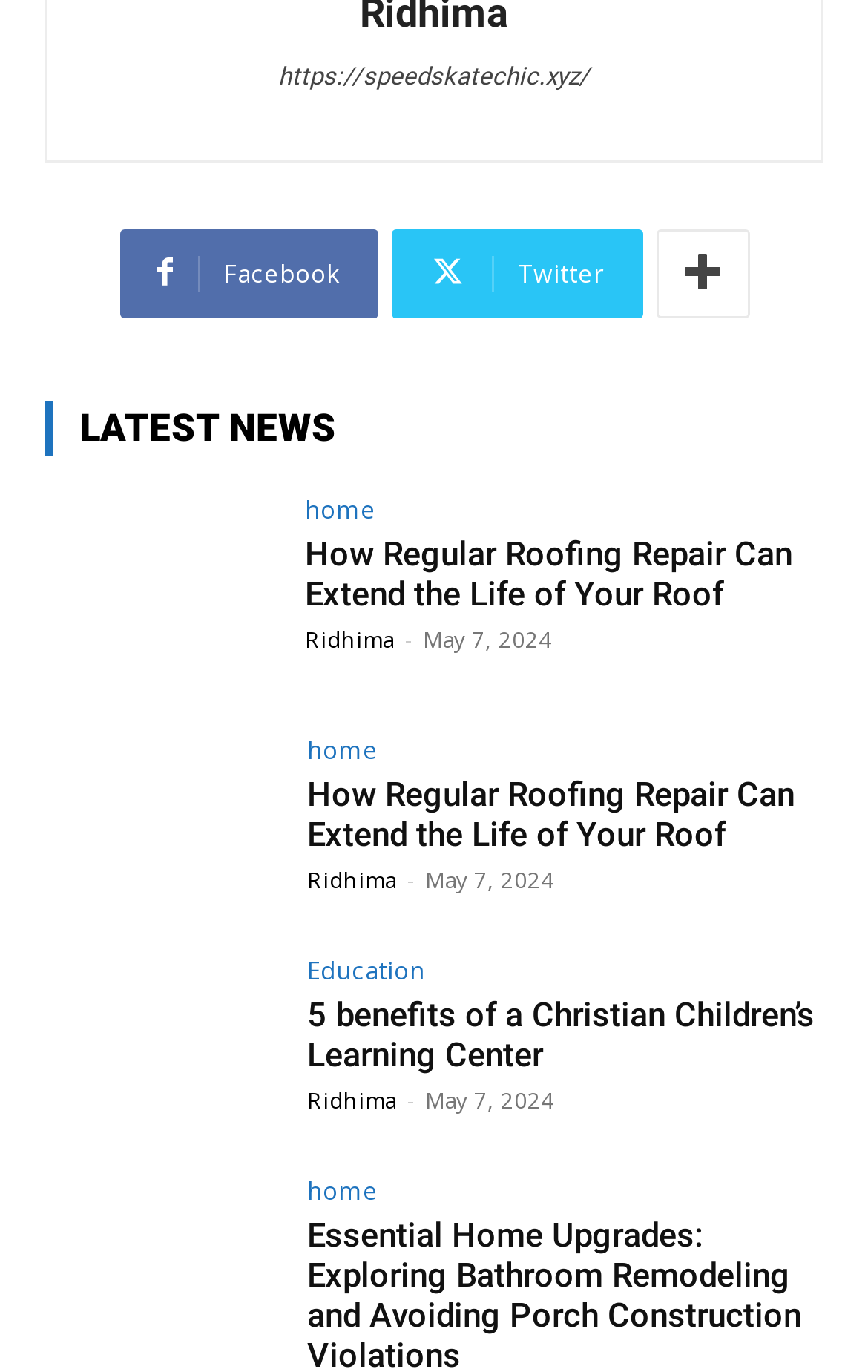Use a single word or phrase to answer this question: 
What is the date of the article 'How Regular Roofing Repair Can Extend the Life of Your Roof'?

May 7, 2024